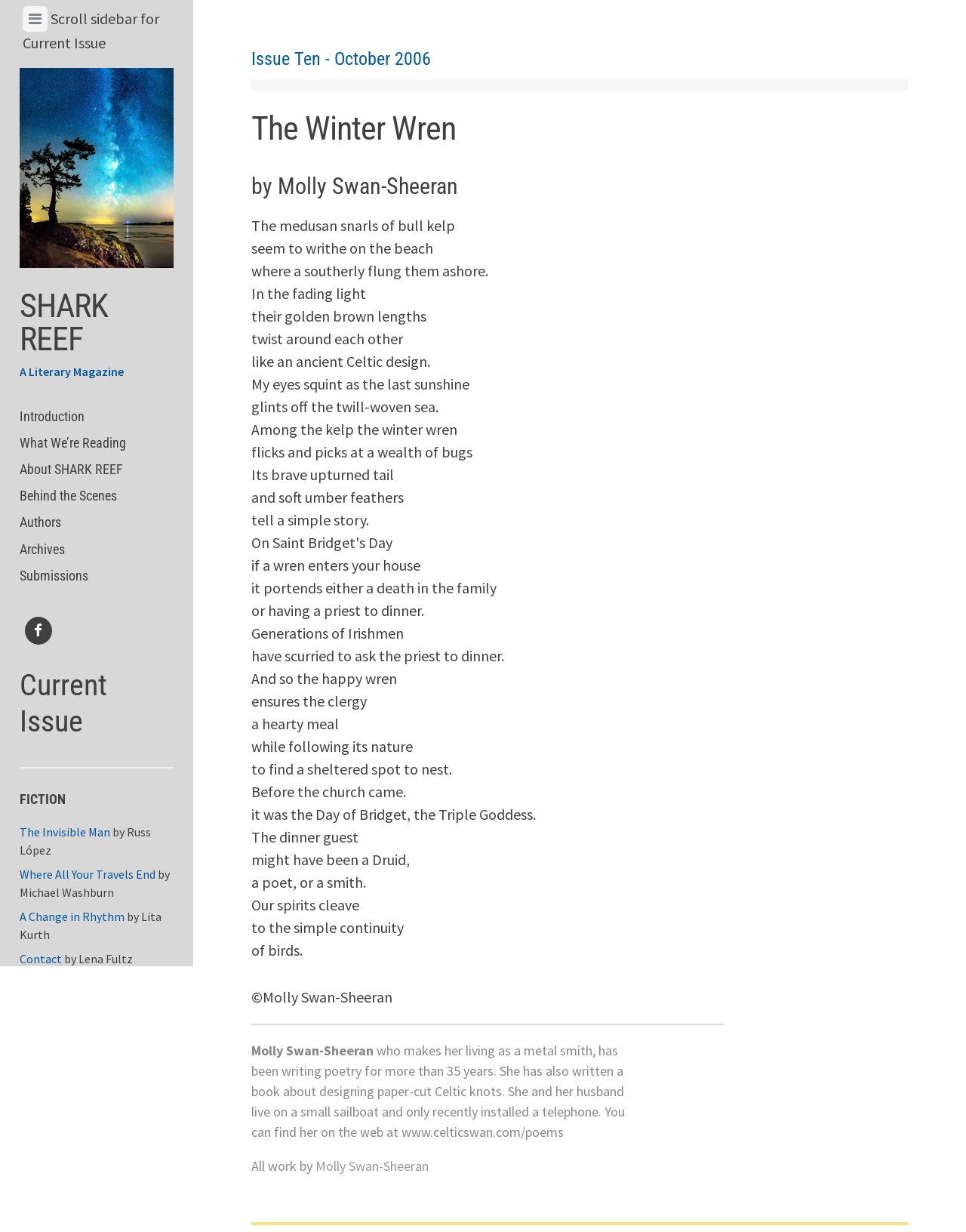Identify the bounding box coordinates of the area you need to click to perform the following instruction: "Read the introduction".

[0.02, 0.327, 0.18, 0.348]